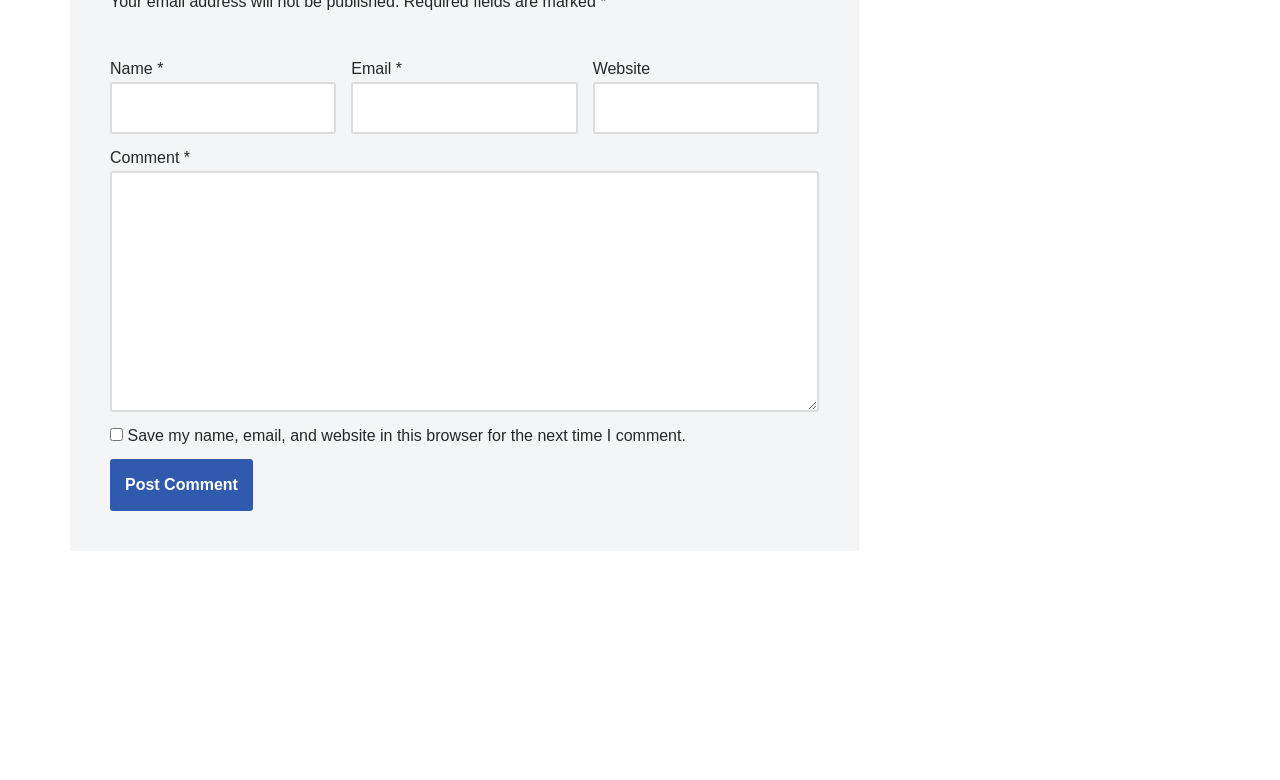What is the minimum required information to submit a comment?
Answer the question using a single word or phrase, according to the image.

Name, email, and comment